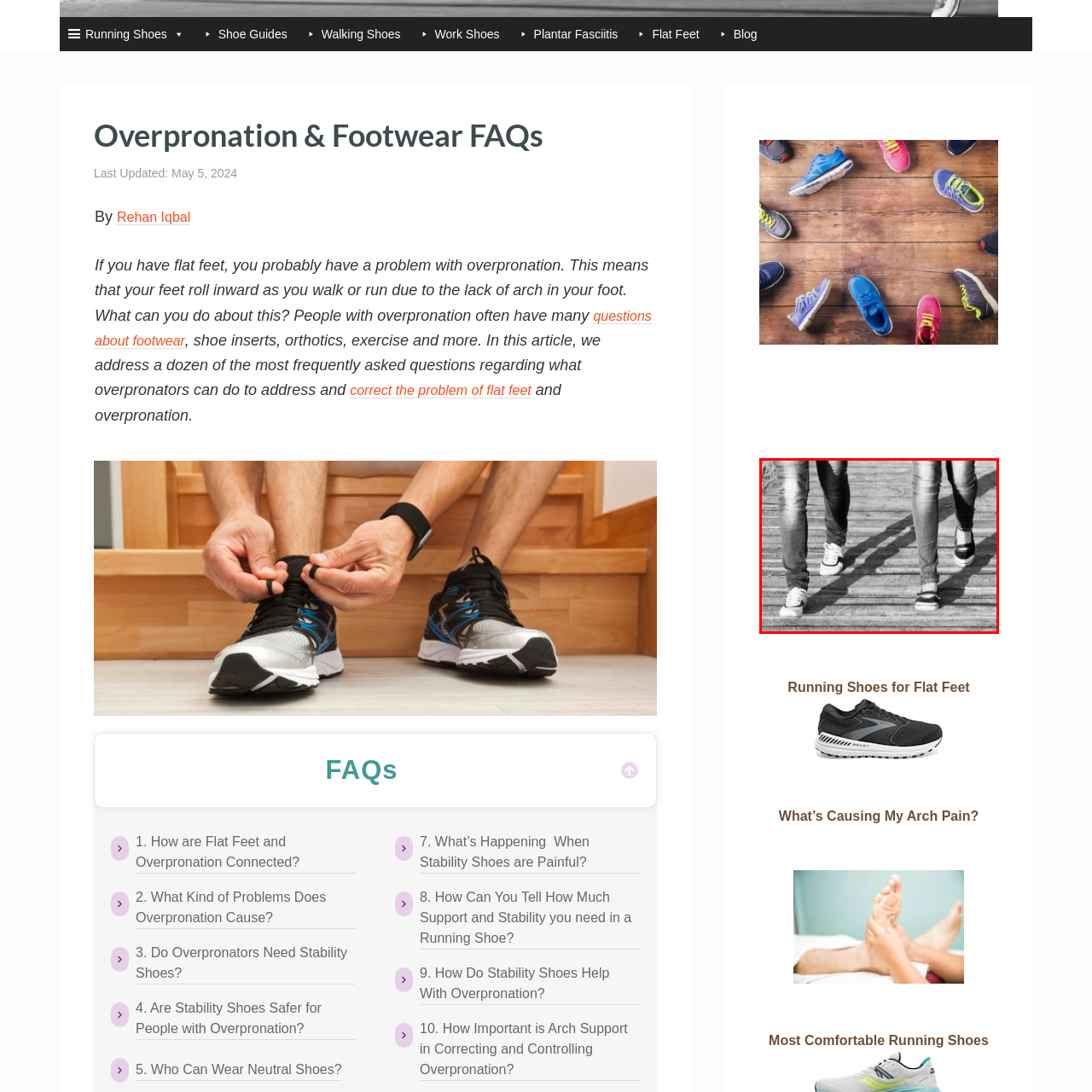View the portion of the image within the red bounding box and answer this question using a single word or phrase:
What is the surface material of the pathway?

Wooden